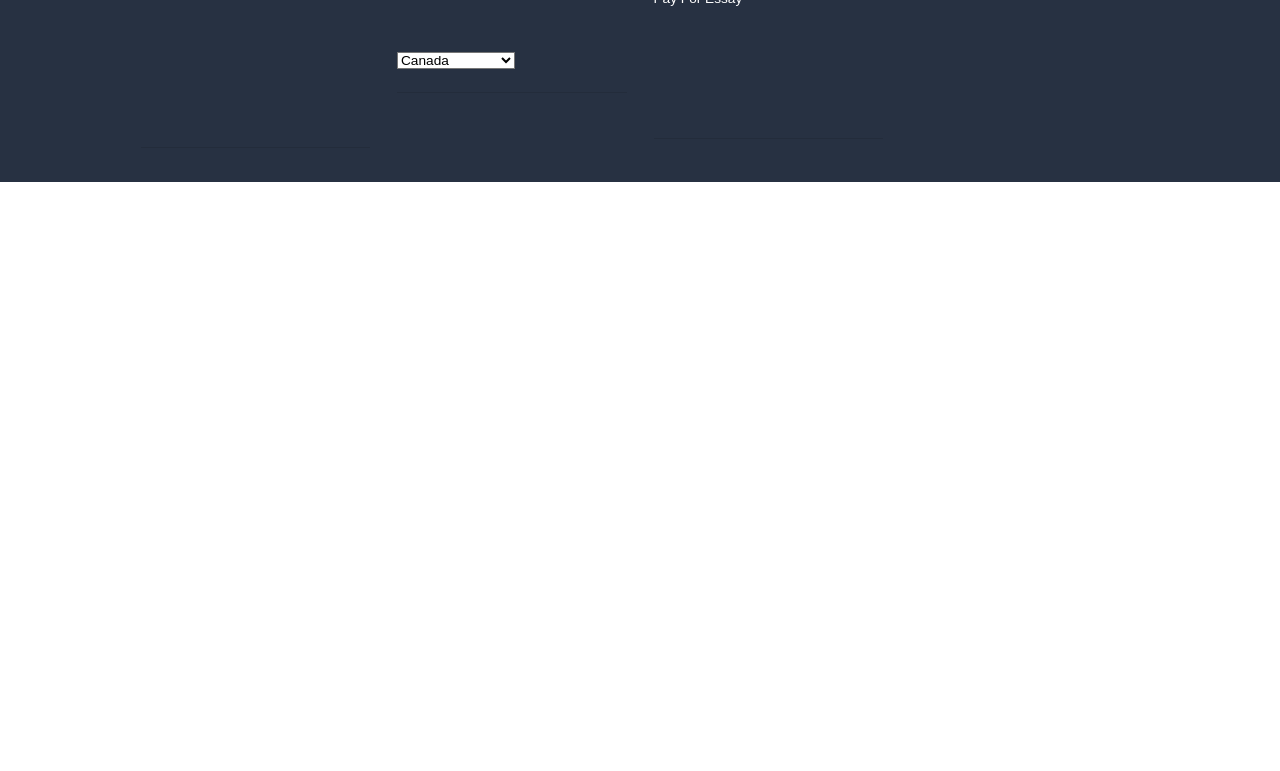What is the purpose of the 'How Our Service is Used:' section?
Using the details shown in the screenshot, provide a comprehensive answer to the question.

The 'How Our Service is Used:' section appears to be a disclaimer or clarification on how the website's services should be used. The text in this section states that the essays provided are for research and study purposes only and should not be submitted as finalized work.